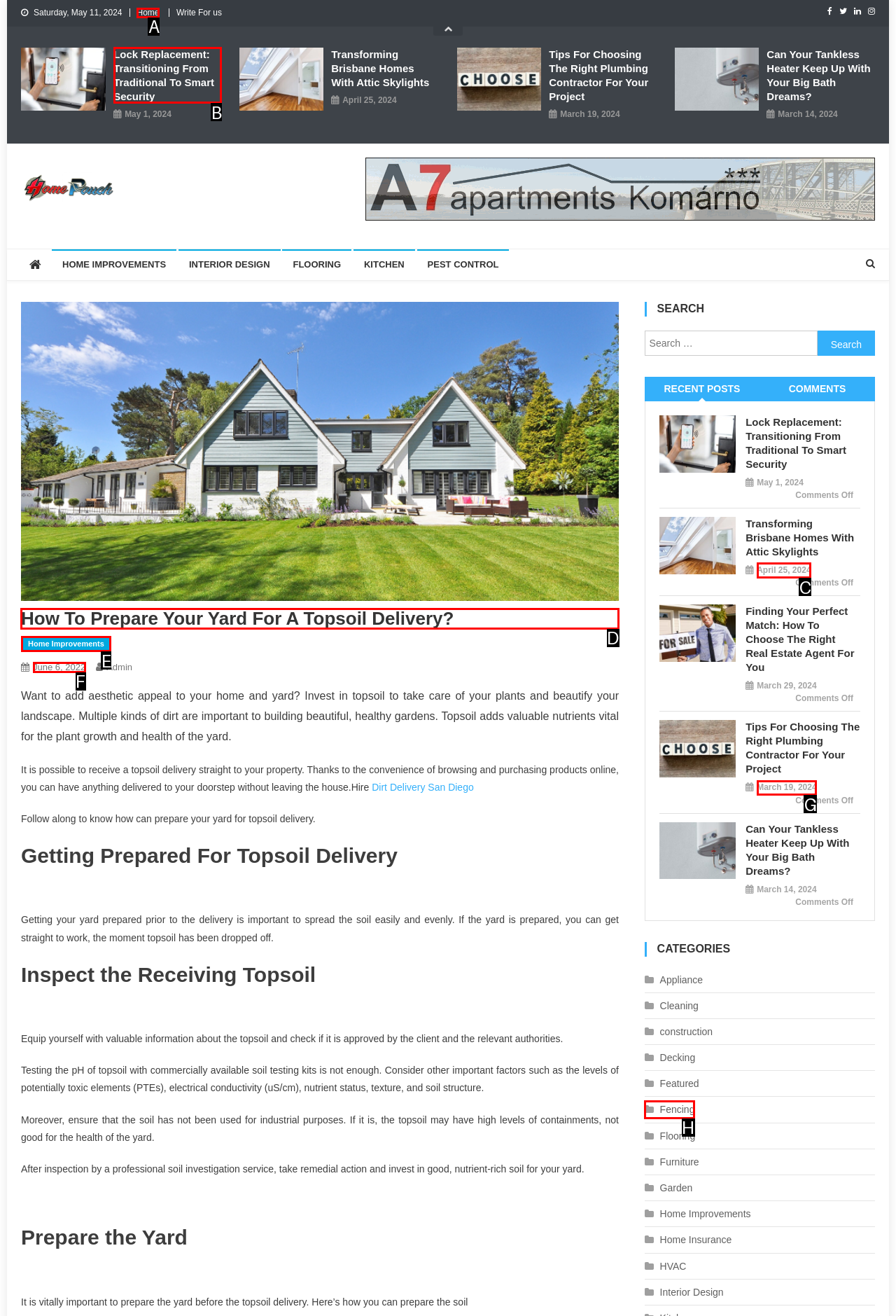Select the letter of the UI element that matches this task: Read the 'How to Prepare Your Yard For a Topsoil Delivery?' article
Provide the answer as the letter of the correct choice.

D